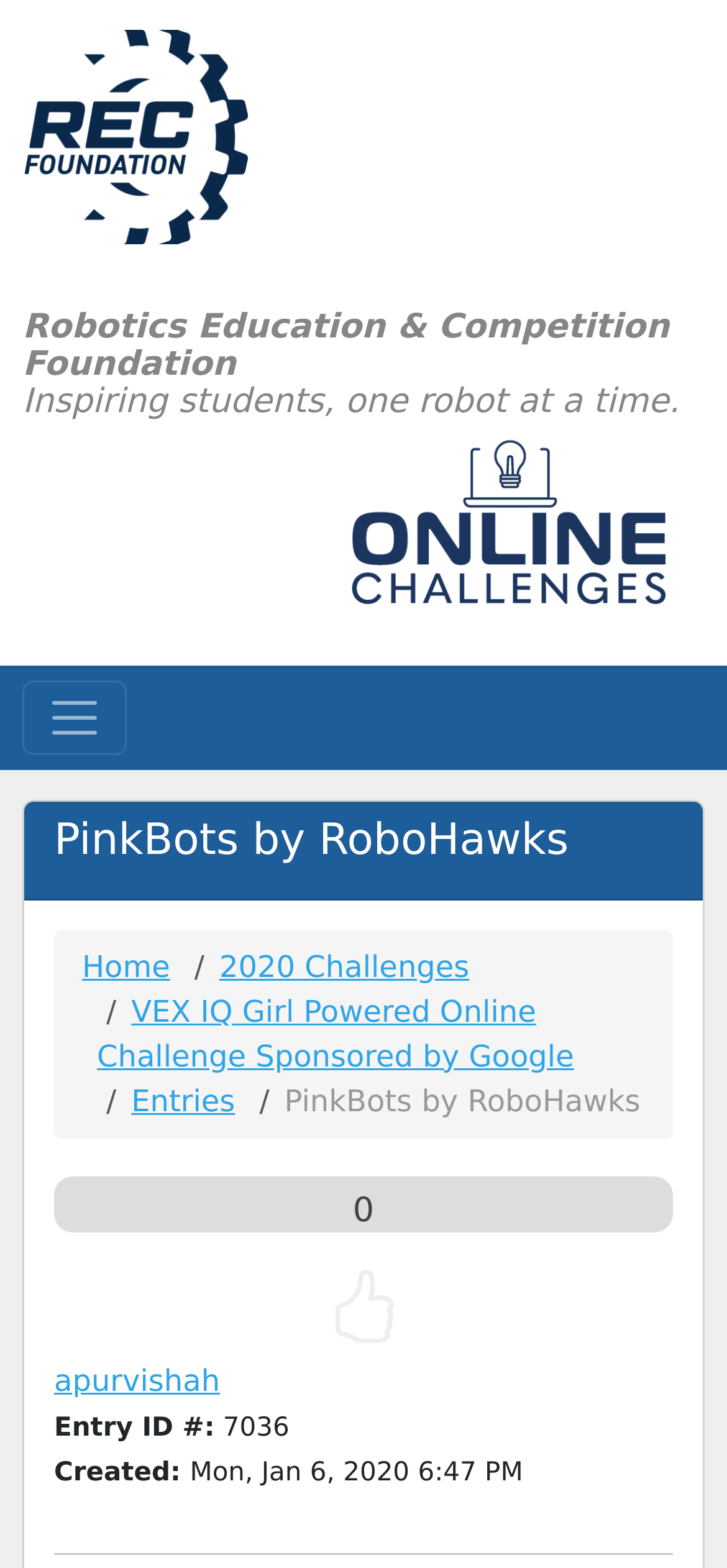Please locate the bounding box coordinates of the element that should be clicked to complete the given instruction: "Toggle navigation menu".

[0.031, 0.434, 0.174, 0.482]